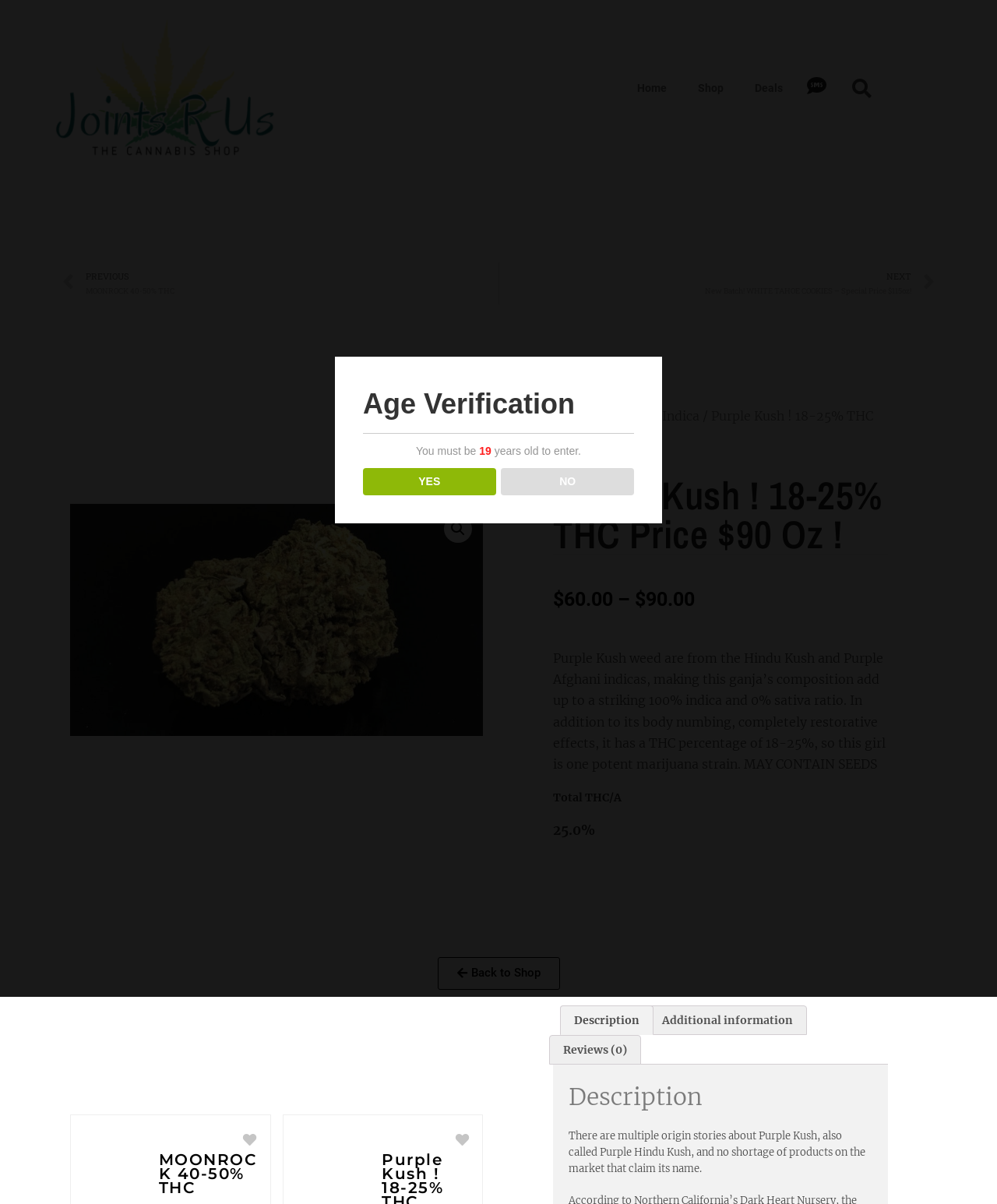Can you find and generate the webpage's heading?

Purple Kush ! 18-25% THC Price $90 Oz !